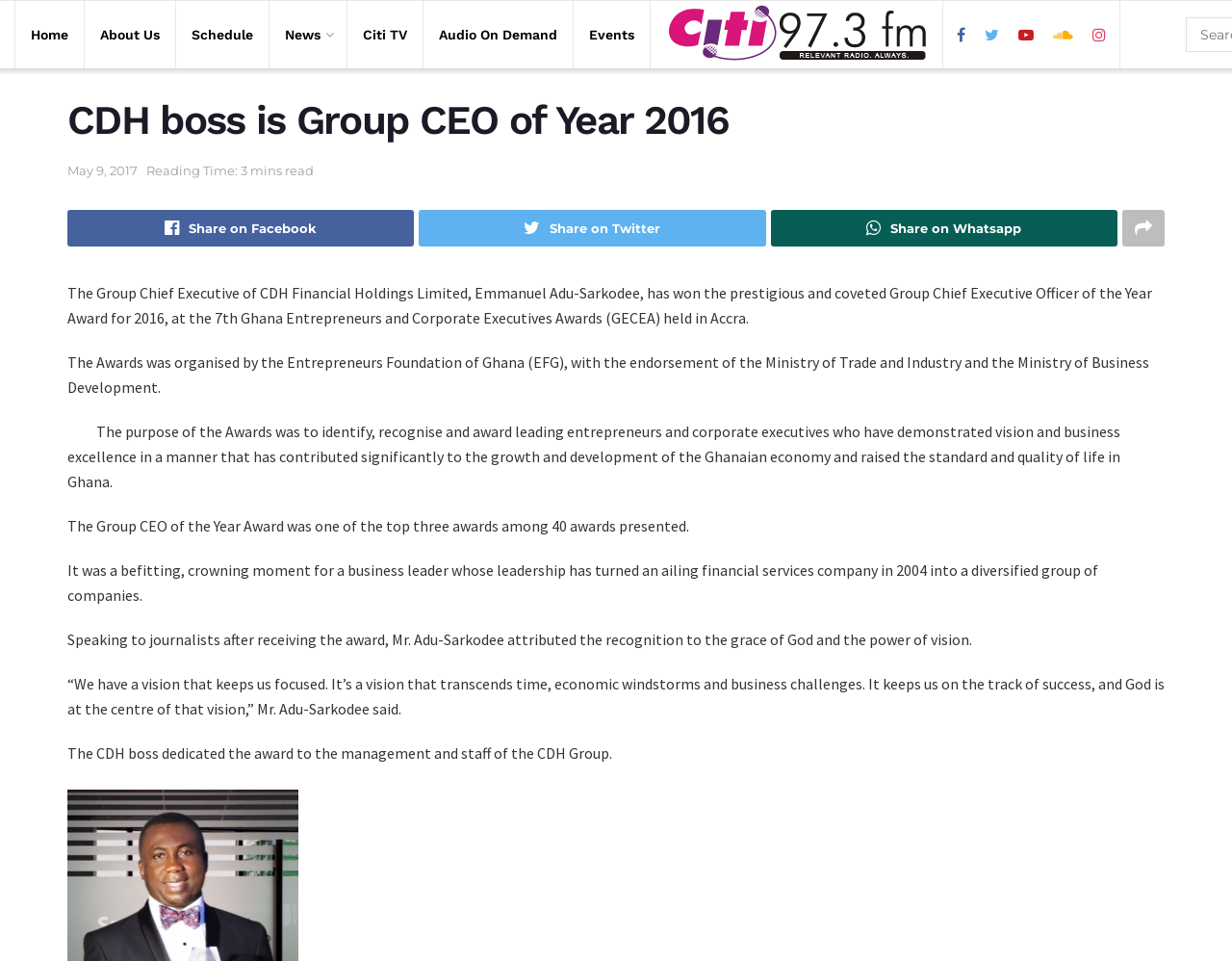How many awards were presented at the GECEA?
Please analyze the image and answer the question with as much detail as possible.

I found this answer by reading the fourth paragraph of the article, which states that 'The Group CEO of the Year Award was one of the top three awards among 40 awards presented.'.